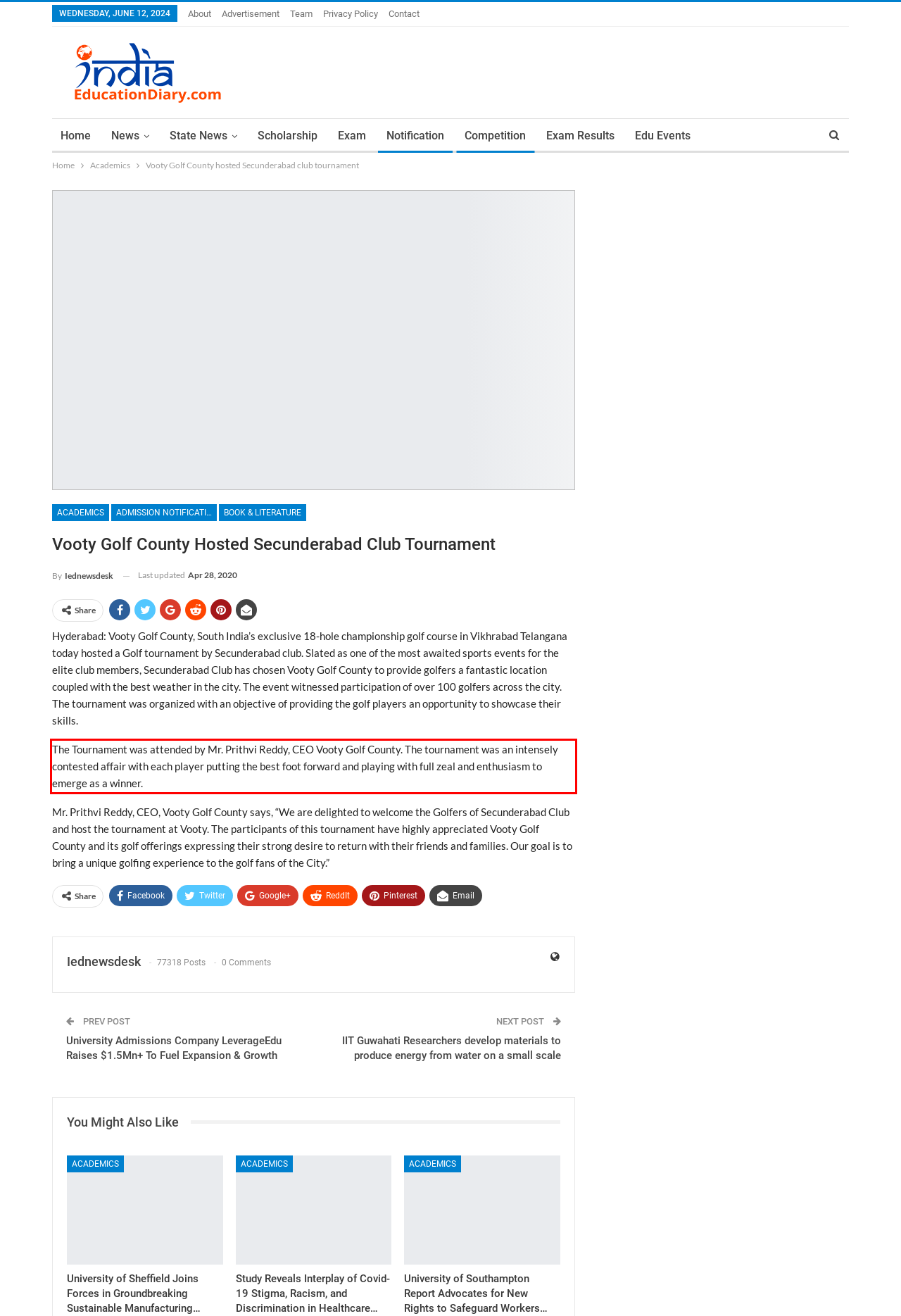Extract and provide the text found inside the red rectangle in the screenshot of the webpage.

The Tournament was attended by Mr. Prithvi Reddy, CEO Vooty Golf County. The tournament was an intensely contested affair with each player putting the best foot forward and playing with full zeal and enthusiasm to emerge as a winner.